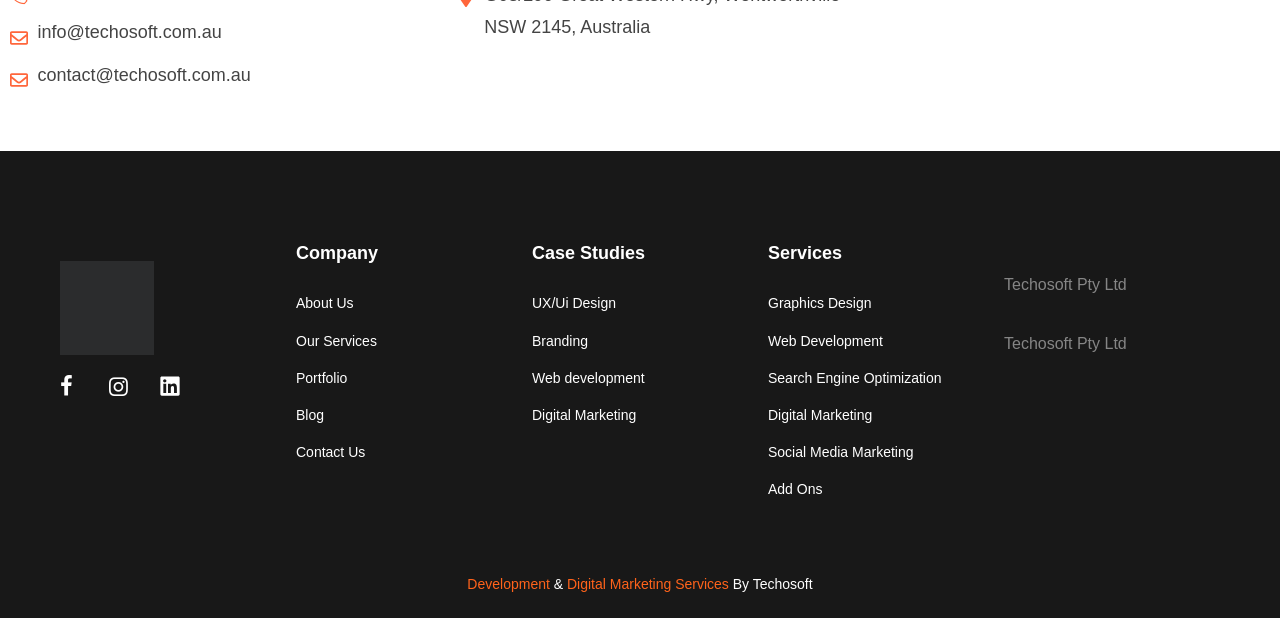Find and provide the bounding box coordinates for the UI element described with: "Techosoft Pty Ltd".

[0.784, 0.447, 0.88, 0.474]